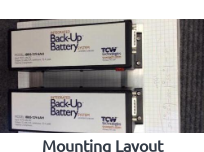Offer a detailed narrative of the image's content.

This image illustrates a "Mounting Layout" for the TCW Integrated Battery Backup System (IBBS), featuring two backup battery units. The batteries are prominently displayed on what appears to be a grid-patterned surface, indicating a well-planned configuration for installation. Each battery unit is labeled, showcasing the "TCW" branding along with technical specifications, emphasizing their role in providing essential backup power for avionics systems. This layout is crucial for ensuring proper placement and accessibility within the aircraft, underscoring the importance of reliable power systems in aviation safety.